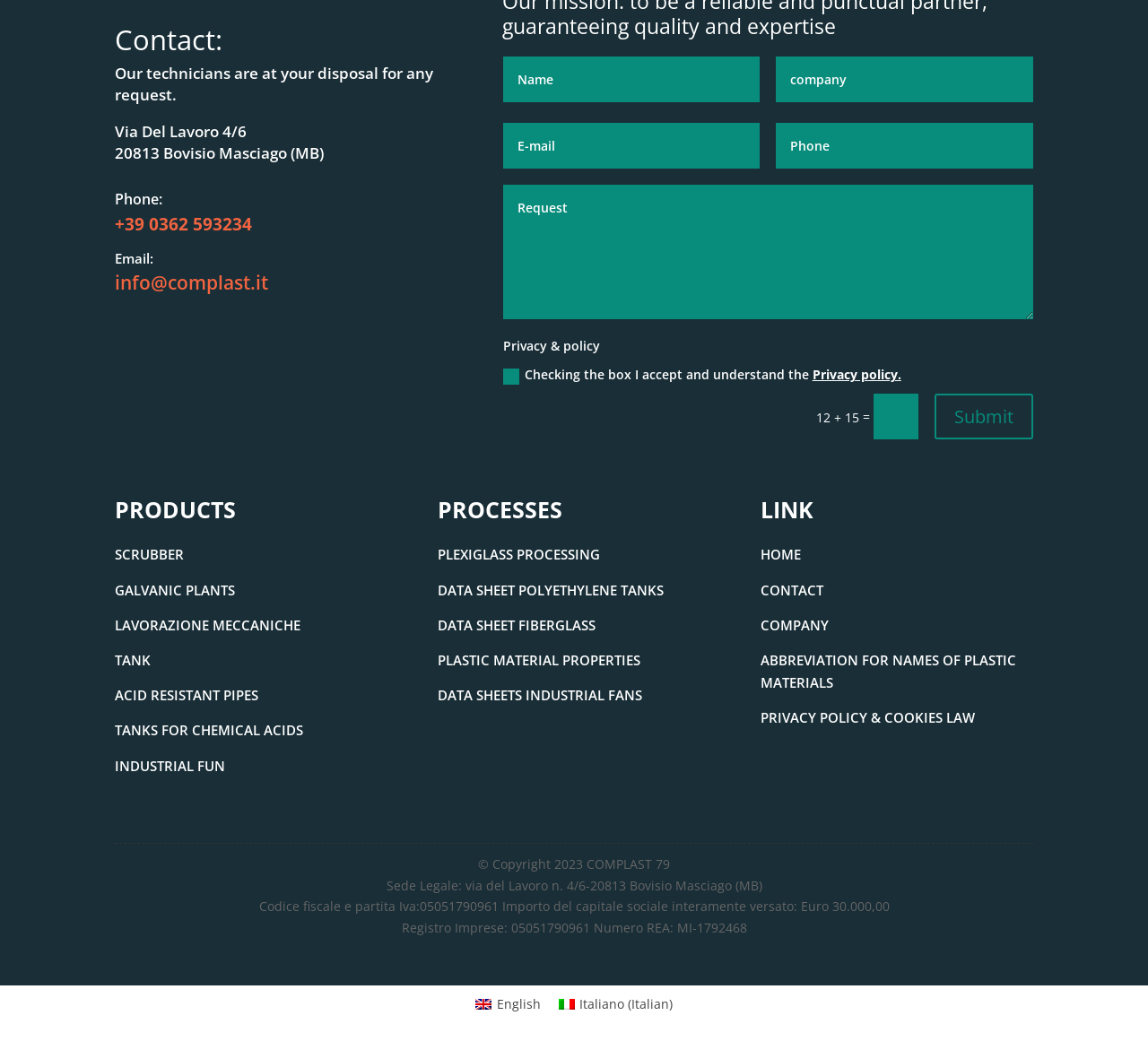Answer this question using a single word or a brief phrase:
What products does the company offer?

Scrubber, Galvanic Plants, etc.